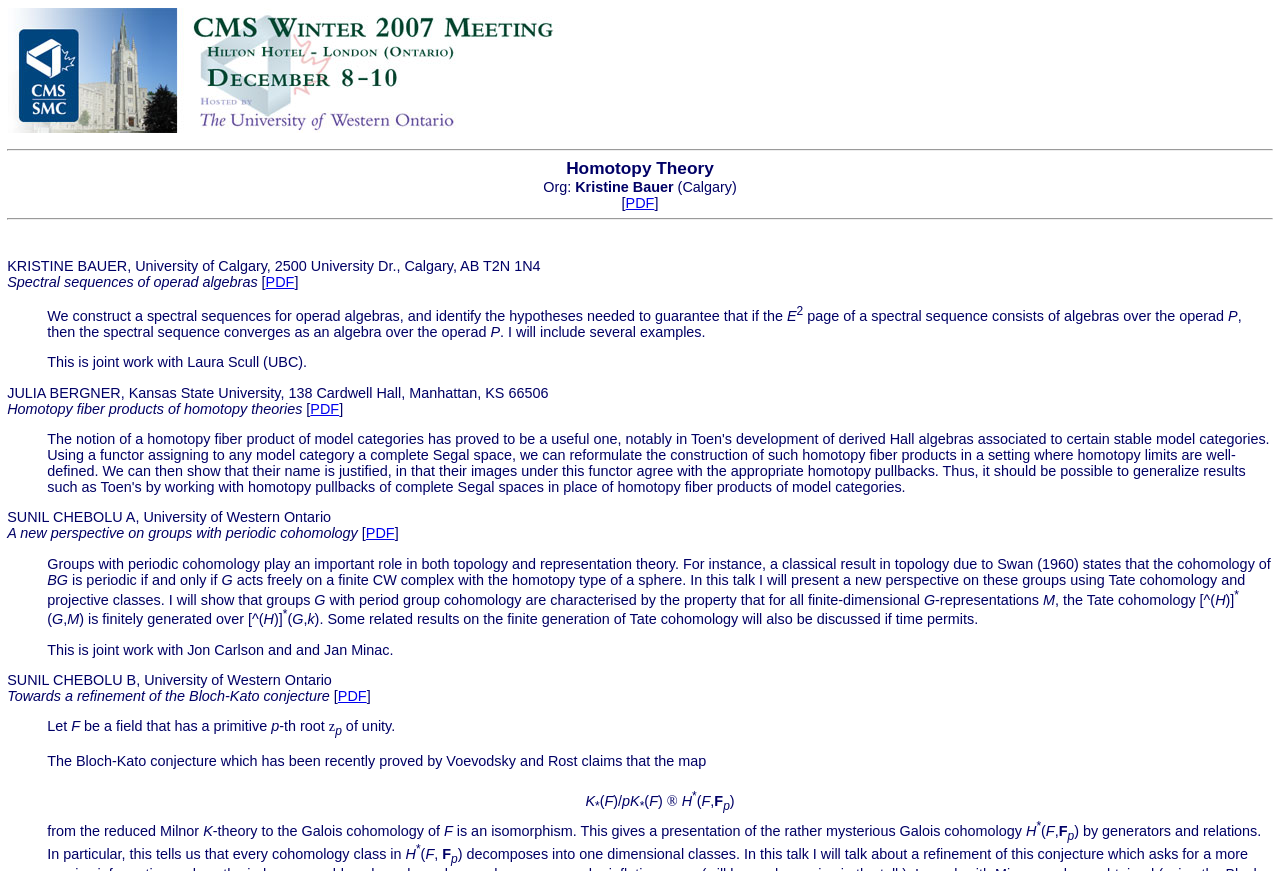Who is the organizer of the meeting?
Refer to the image and provide a one-word or short phrase answer.

Kristine Bauer